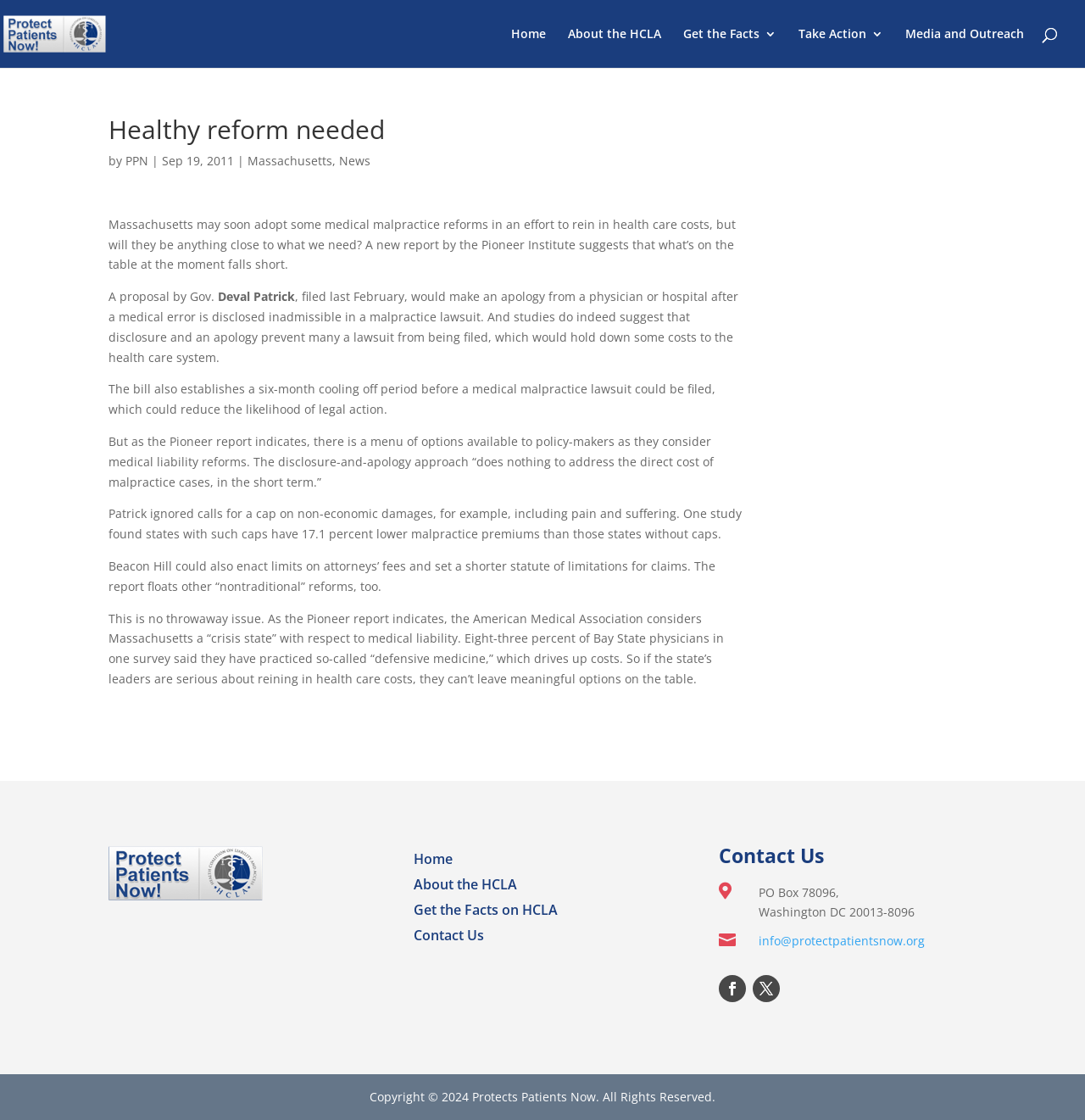Please mark the bounding box coordinates of the area that should be clicked to carry out the instruction: "Read the article 'Healthy reform needed'".

[0.1, 0.104, 0.689, 0.634]